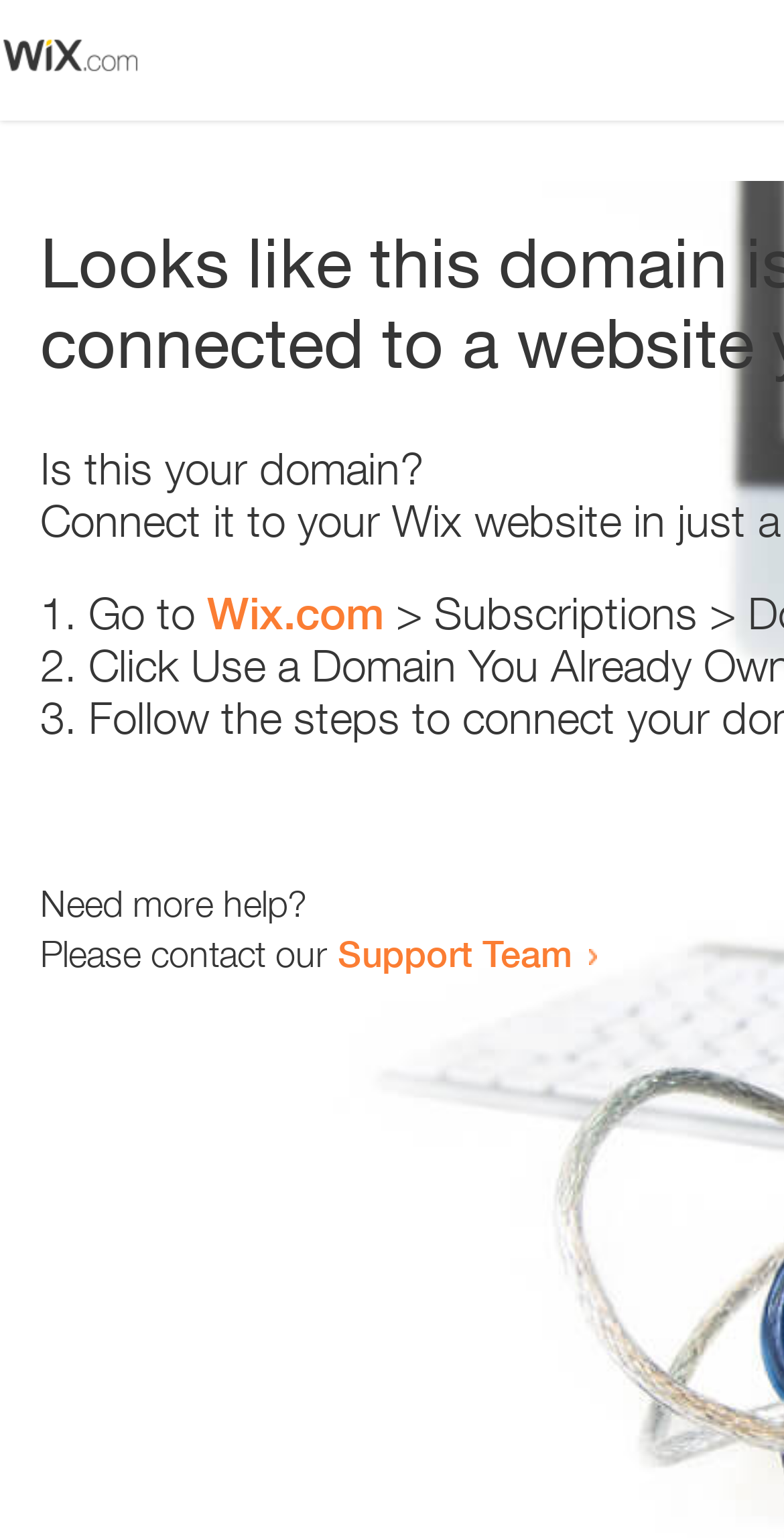What is the domain status?
Kindly give a detailed and elaborate answer to the question.

Based on the webpage content, it seems that the user is trying to access a domain that is currently in an error state. The webpage is displaying an error message, and there are no other indications of a successful domain access.